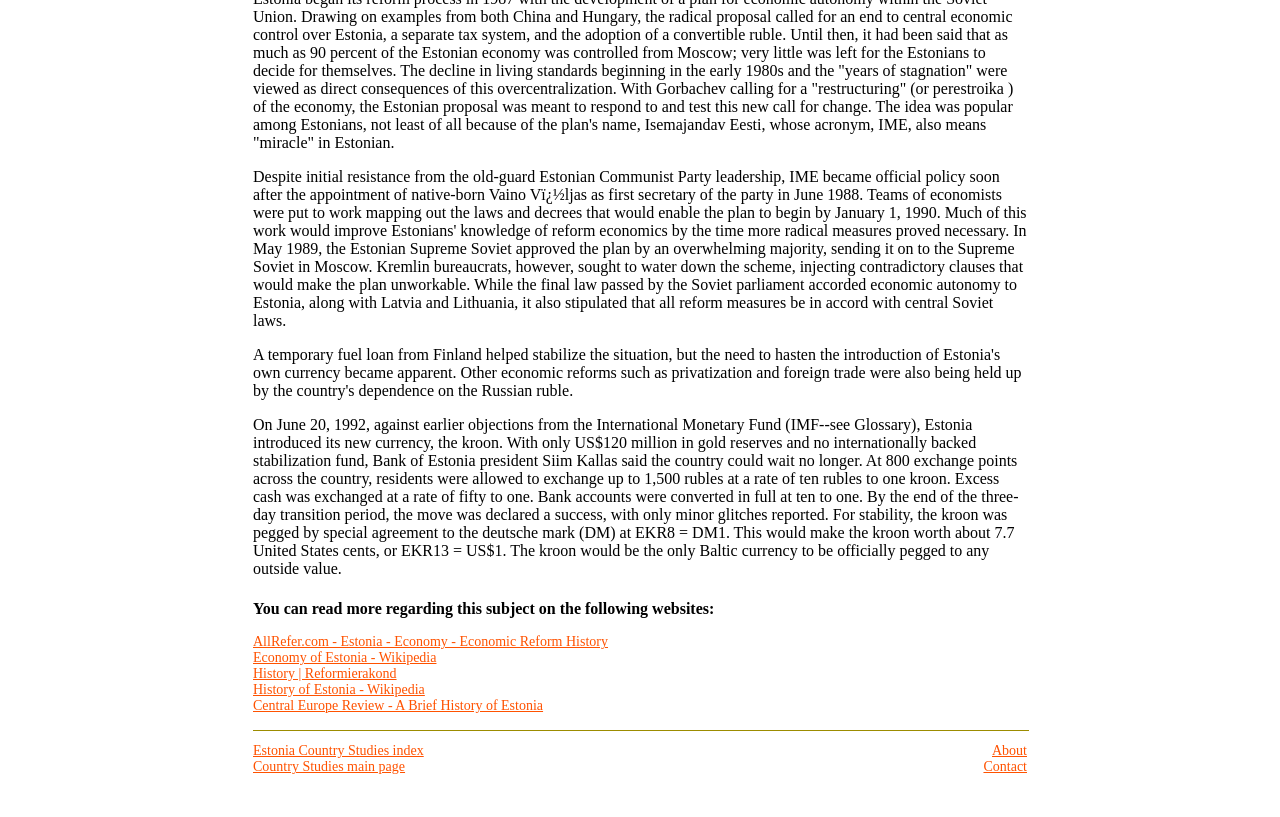Find the bounding box coordinates for the HTML element described in this sentence: "Estonia Country Studies index". Provide the coordinates as four float numbers between 0 and 1, in the format [left, top, right, bottom].

[0.198, 0.91, 0.331, 0.928]